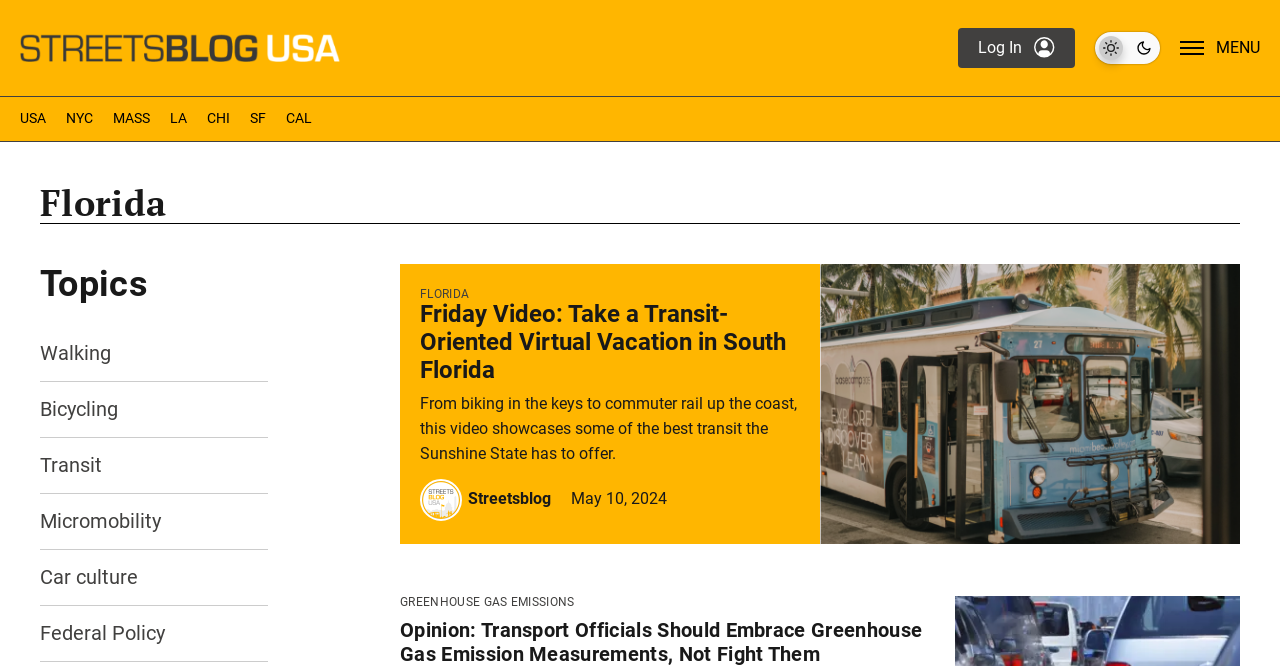Please identify the bounding box coordinates of the element that needs to be clicked to perform the following instruction: "Log in".

[0.748, 0.041, 0.84, 0.103]